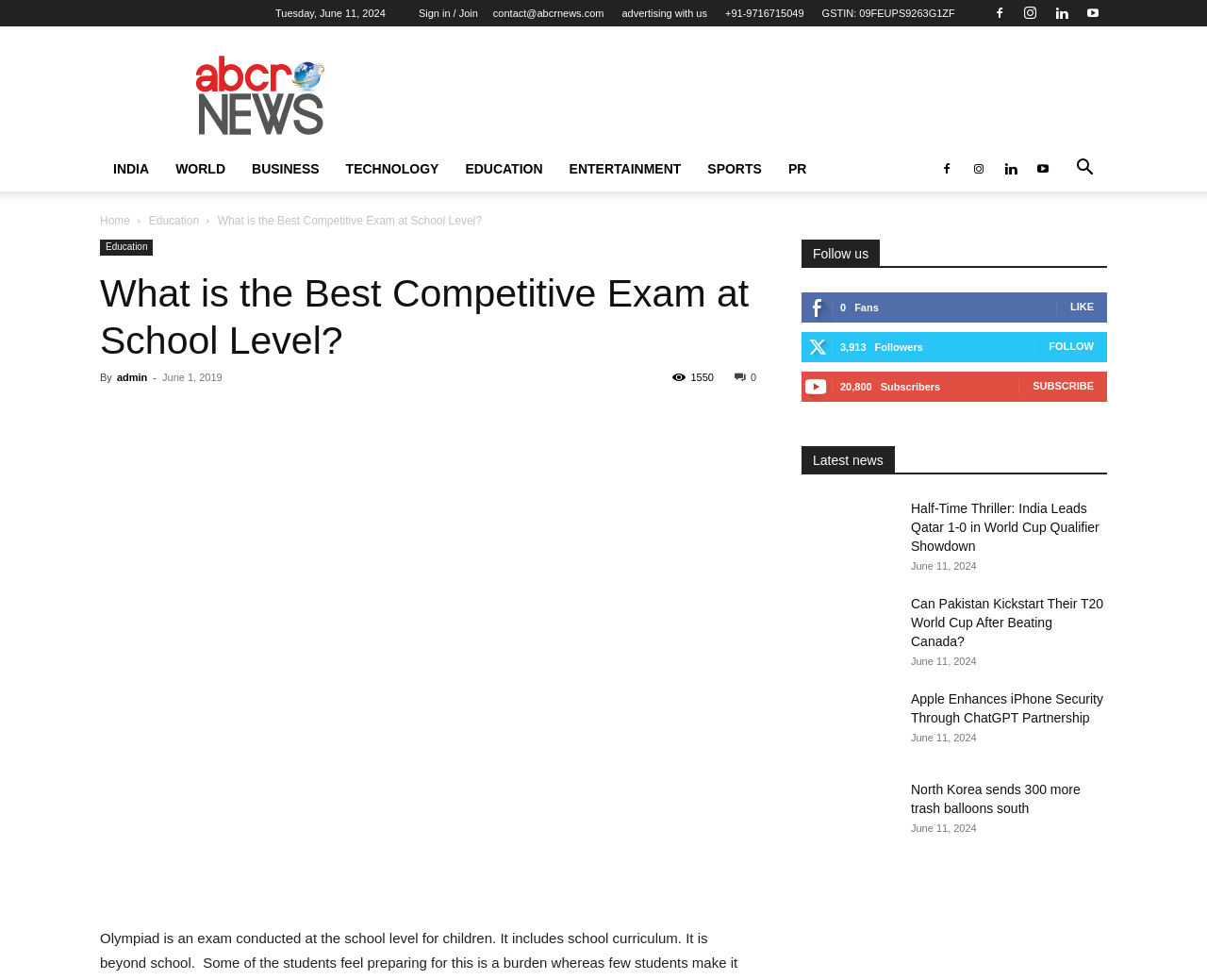Identify the bounding box coordinates of the area you need to click to perform the following instruction: "Click on the 'Education' link".

[0.123, 0.218, 0.165, 0.232]